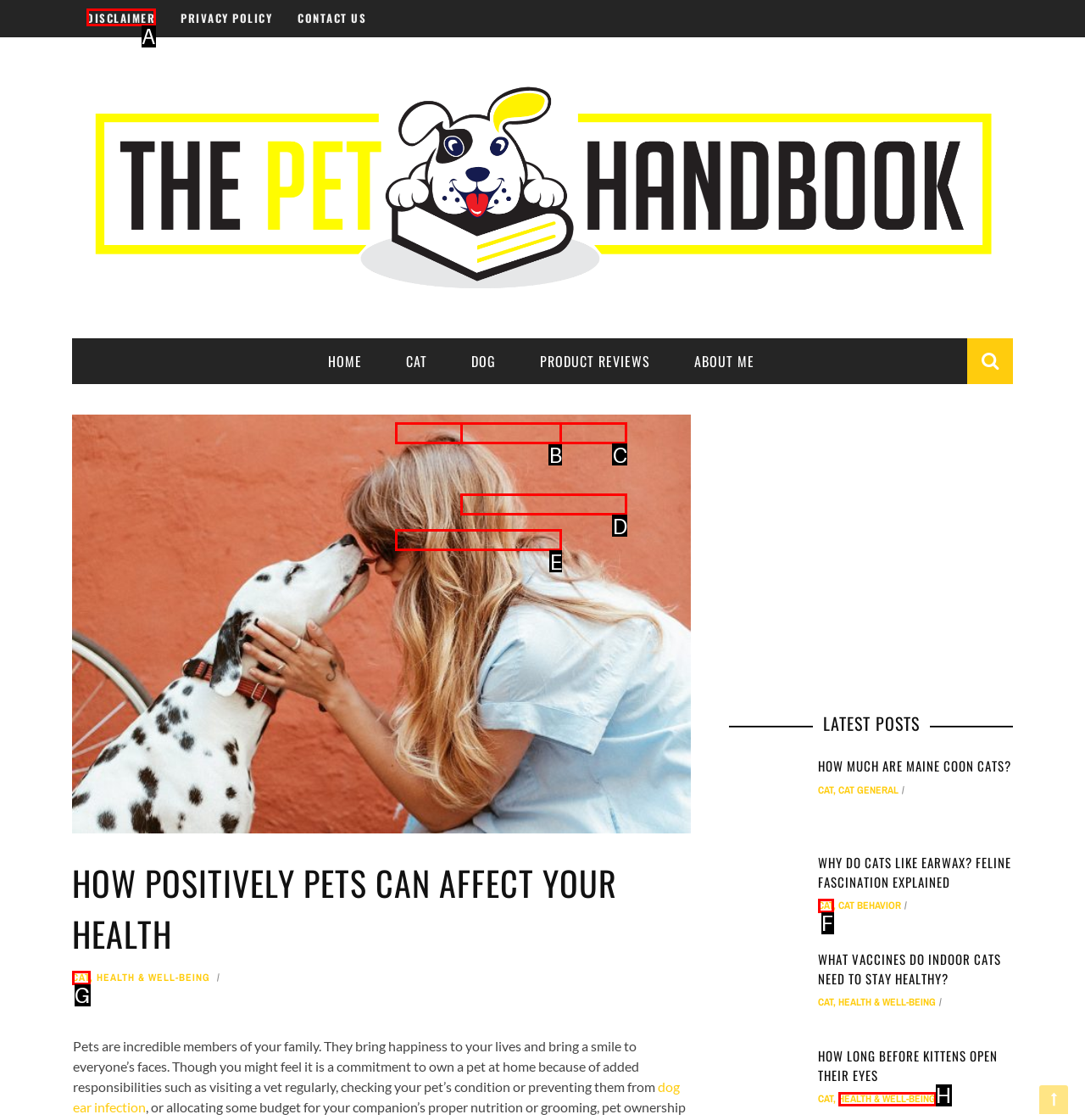Determine which element should be clicked for this task: Click on the DISCLAIMER link
Answer with the letter of the selected option.

A